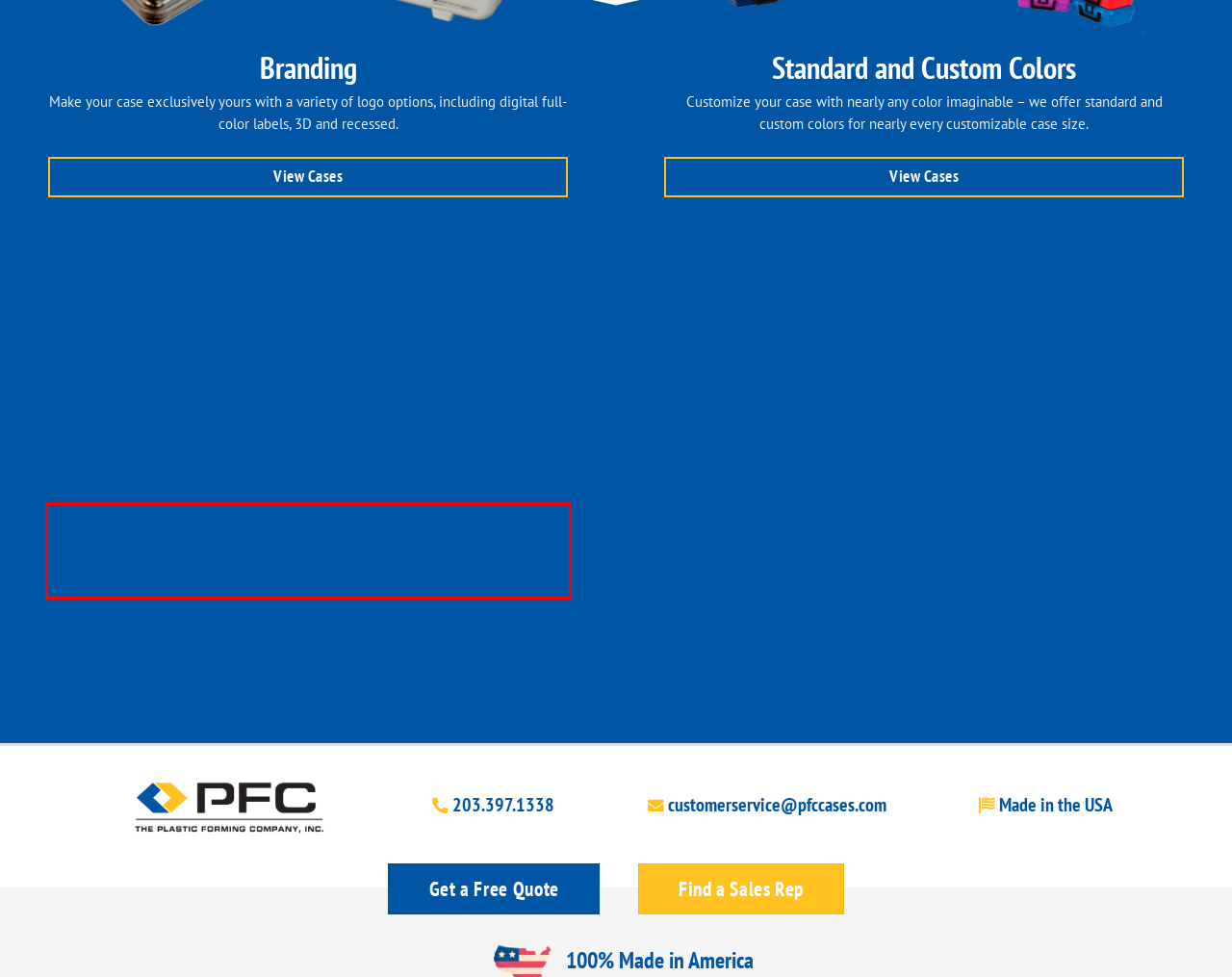You are provided with a webpage screenshot that includes a red rectangle bounding box. Extract the text content from within the bounding box using OCR.

Our modular standard tooling system includes replaceable cavity plates on most sizes. By using a custom cavity plate, we can economically add depth to your case, provide for custom-sized labels and logos, or incorporate stacking or wall mounting capabilities.